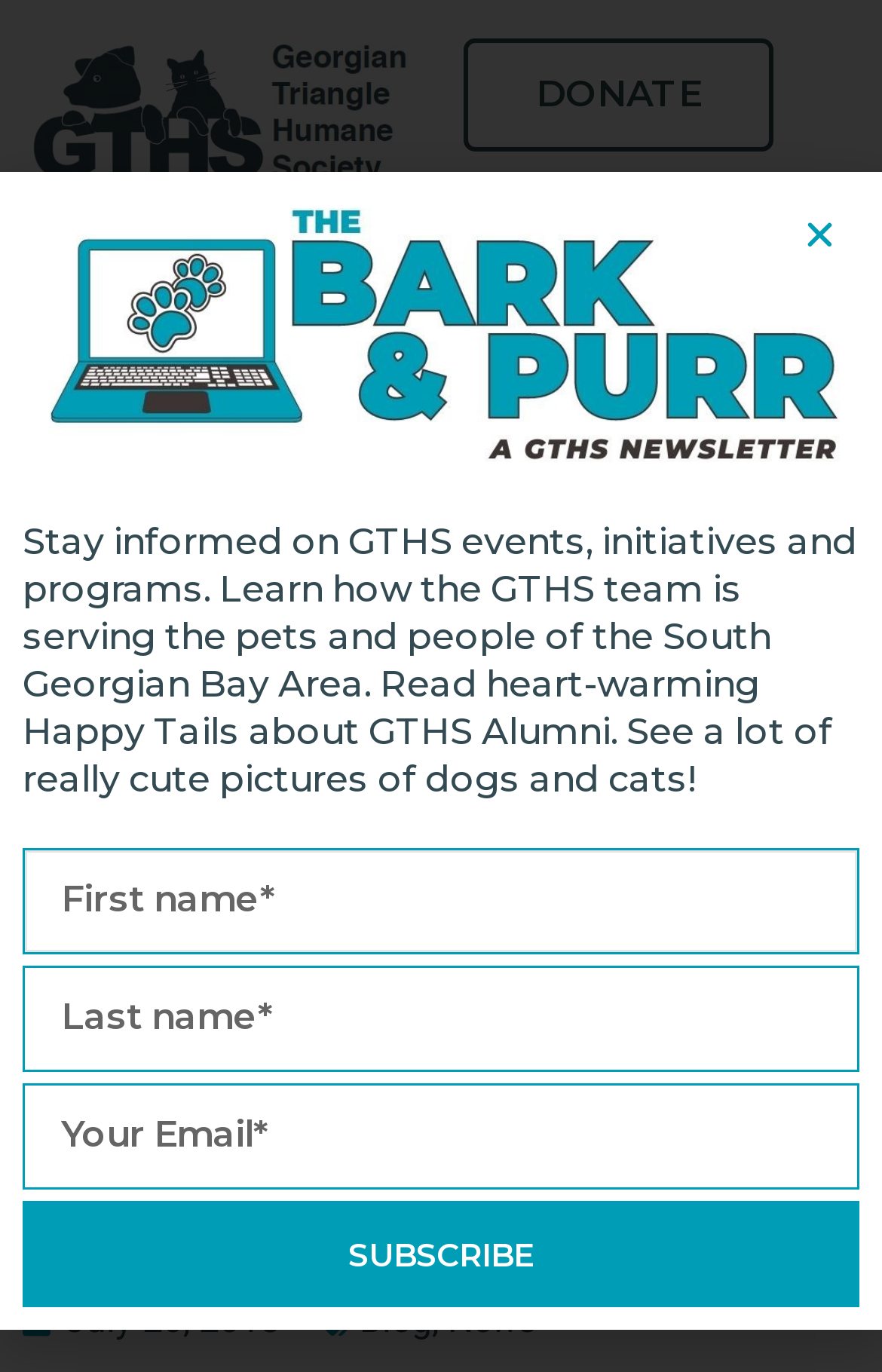Extract the bounding box for the UI element that matches this description: "July 20, 2018".

[0.026, 0.943, 0.318, 0.983]